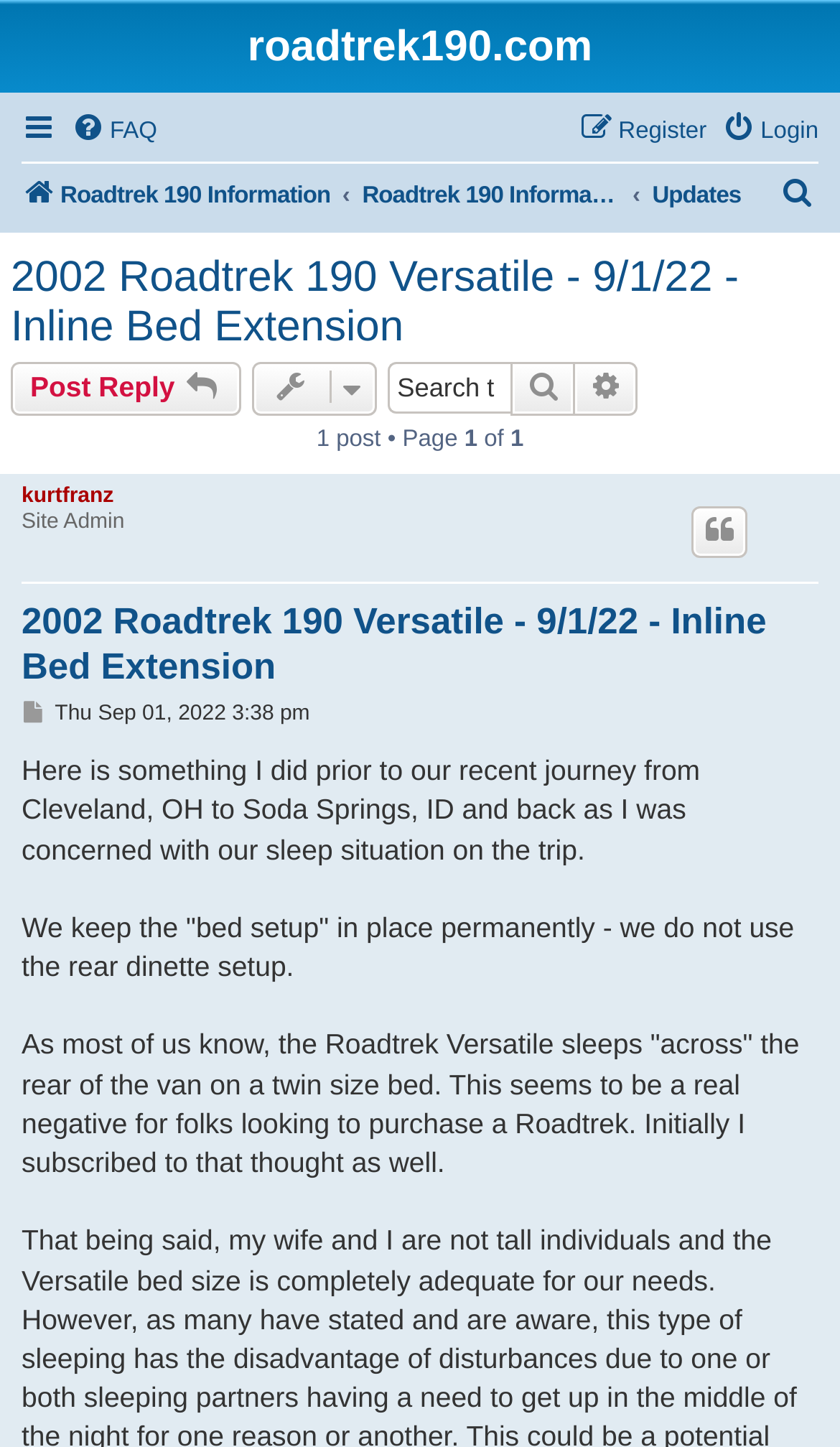Determine the bounding box coordinates of the element's region needed to click to follow the instruction: "Search this topic". Provide these coordinates as four float numbers between 0 and 1, formatted as [left, top, right, bottom].

[0.463, 0.251, 0.609, 0.286]